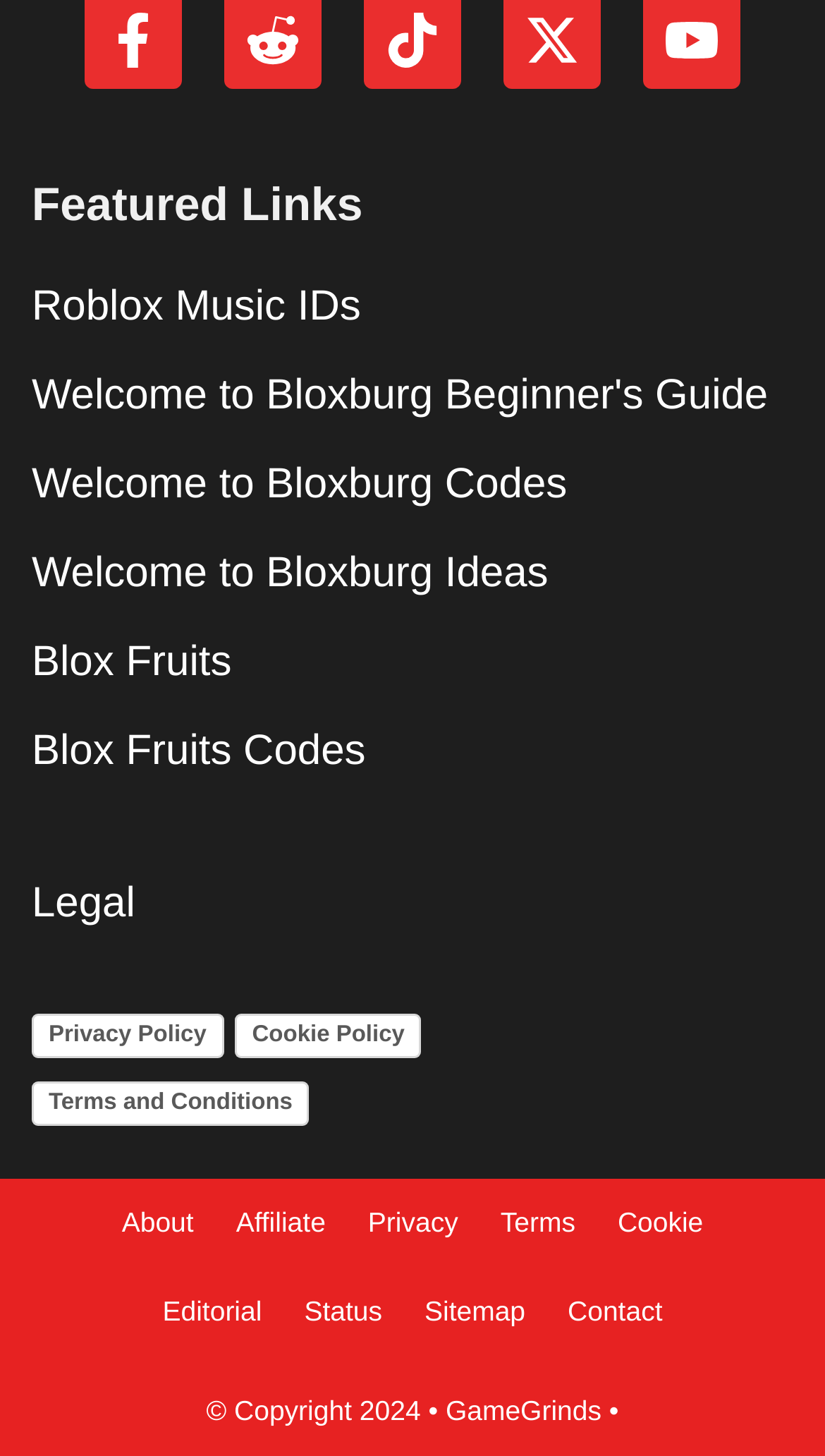What is the name of the website?
Please give a detailed and elaborate answer to the question.

The copyright information at the bottom of the page mentions 'GameGrinds' as the website name.